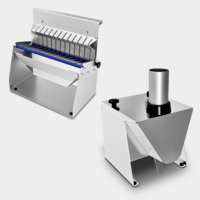What is the shape of the collection container?
Please craft a detailed and exhaustive response to the question.

The caption describes the collection container as being rectangular in shape, with a cylindrical opening at the top, which serves to gather diced contents.